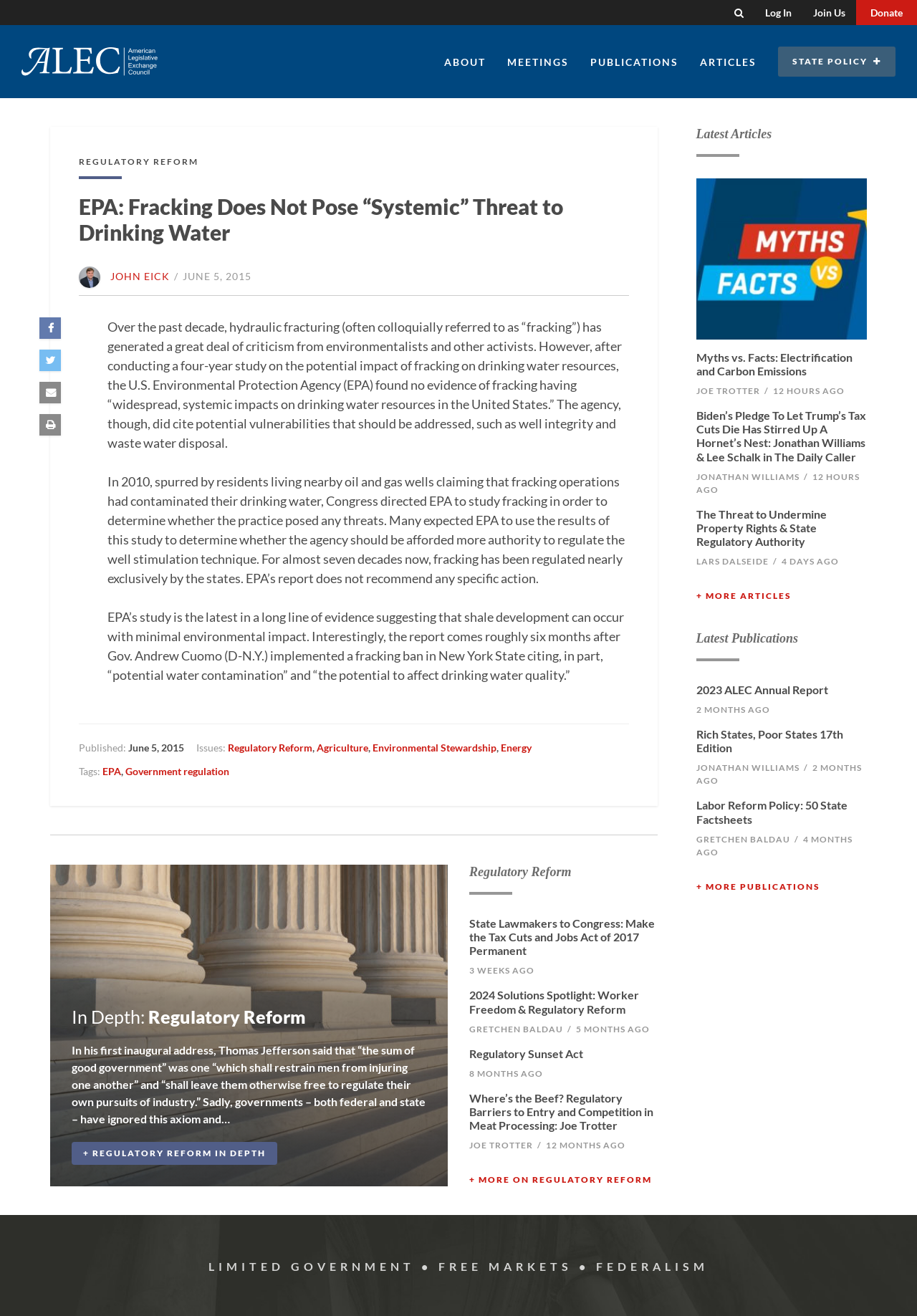Please locate the bounding box coordinates for the element that should be clicked to achieve the following instruction: "Click on the 'Inicio' link". Ensure the coordinates are given as four float numbers between 0 and 1, i.e., [left, top, right, bottom].

None